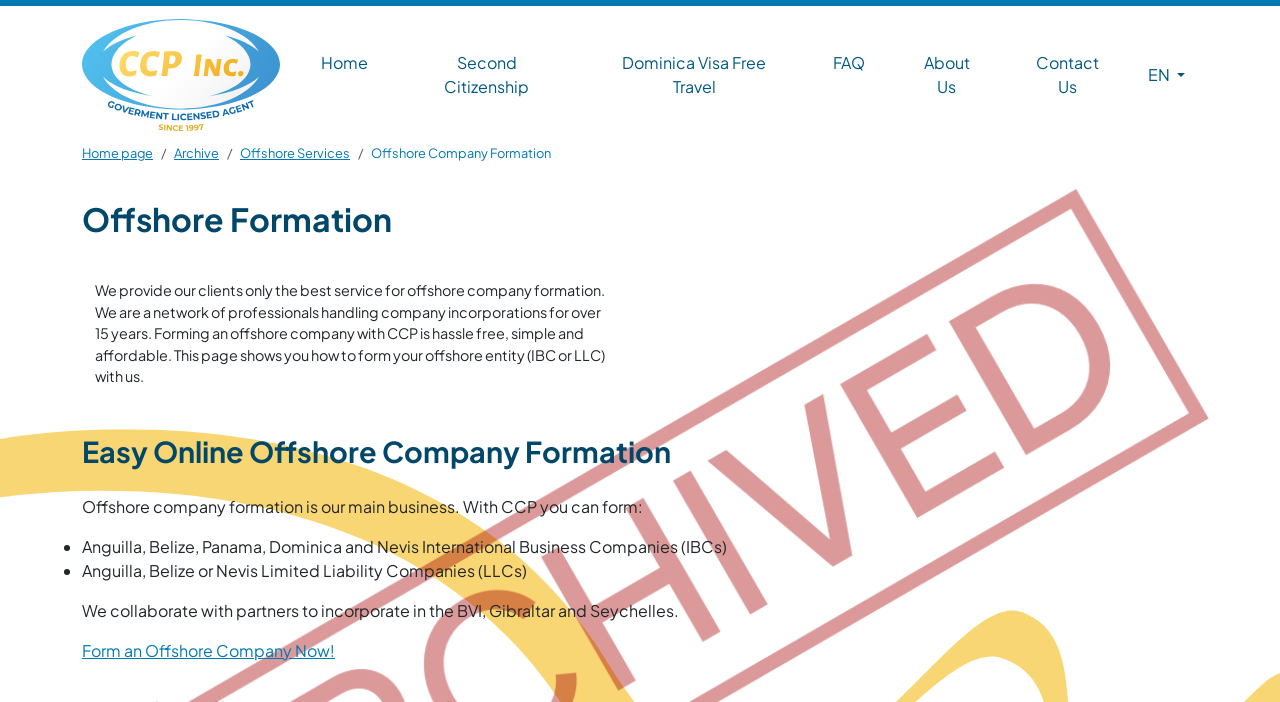Using the information from the screenshot, answer the following question thoroughly:
What type of companies can be formed with CCP?

Based on the webpage content, CCP provides offshore company formation services, and according to the text, 'We can form:' followed by a list of options, including 'Anguilla, Belize, Panama, Dominica and Nevis International Business Companies (IBCs)' and 'Anguilla, Belize or Nevis Limited Liability Companies (LLCs)'.